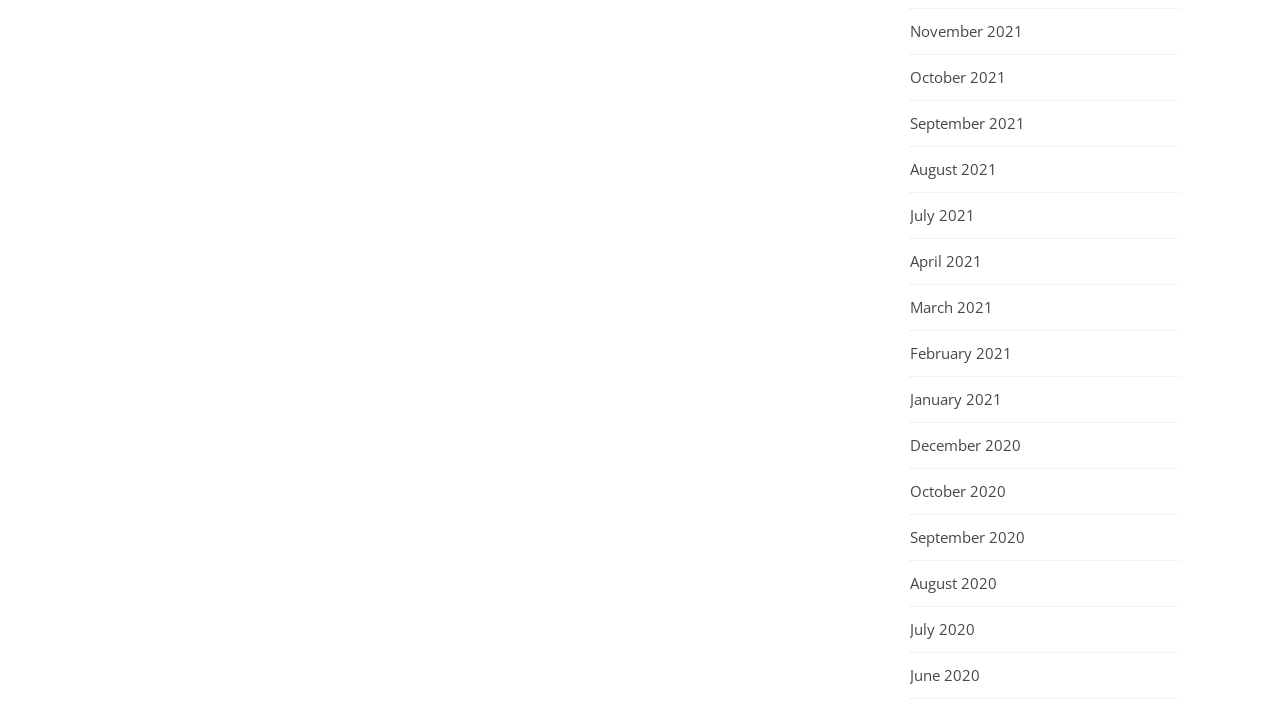What is the most recent month listed?
Please use the visual content to give a single word or phrase answer.

November 2021